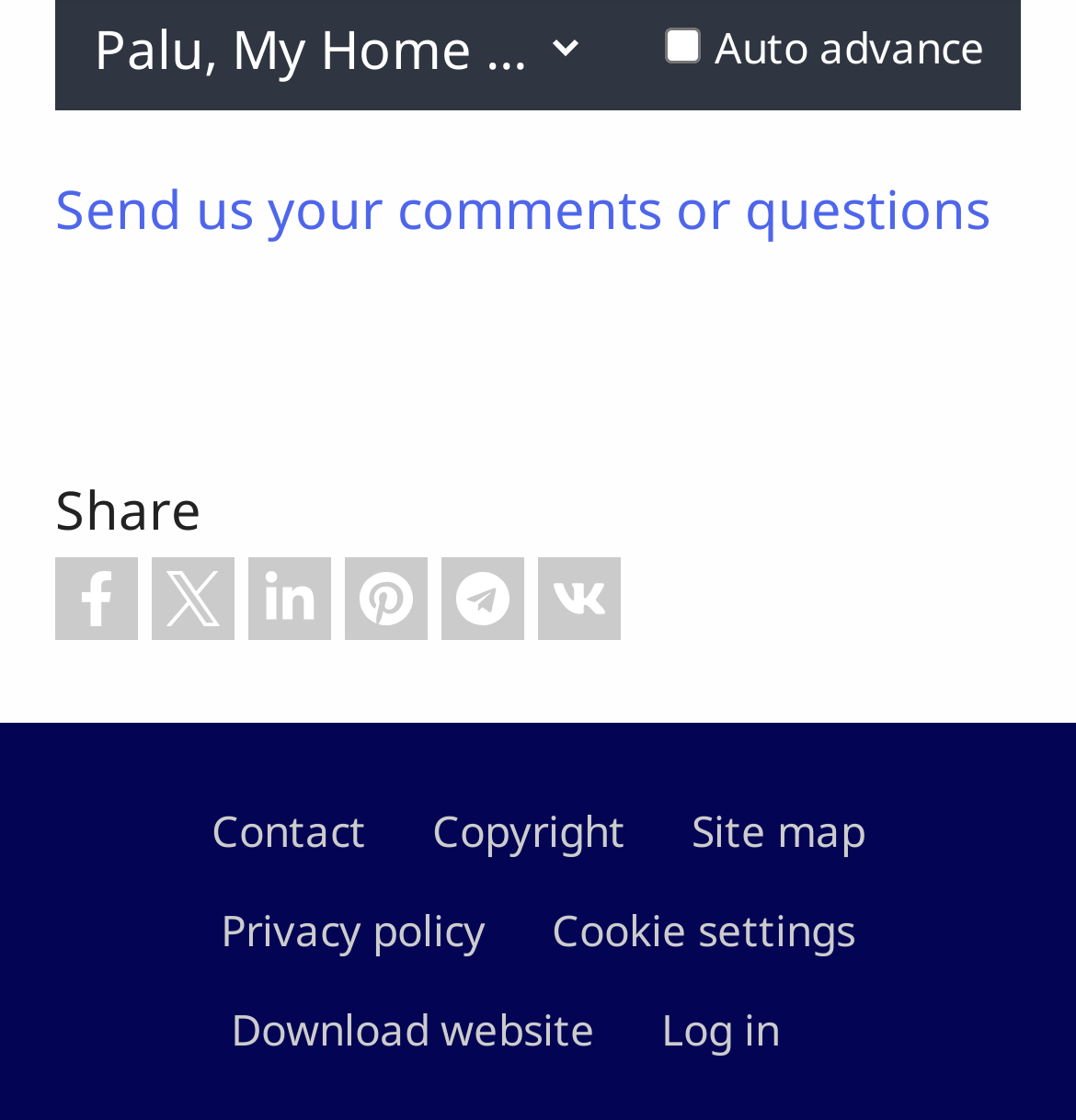Locate the bounding box coordinates of the segment that needs to be clicked to meet this instruction: "Select an option from the combo box".

[0.077, 0.008, 0.546, 0.08]